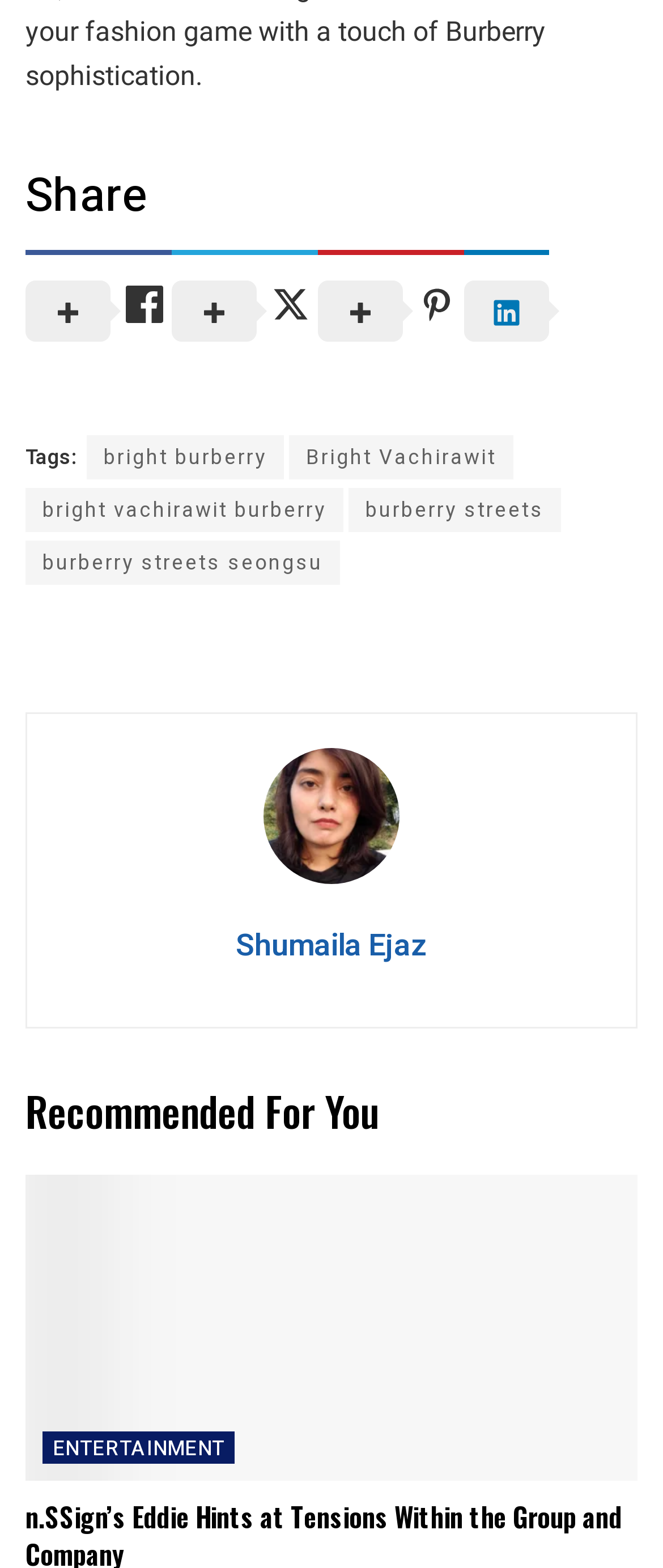What is the category of the recommended link 'n.SSign Eddie'?
Refer to the image and give a detailed response to the question.

The link 'n.SSign Eddie' is located at [0.038, 0.749, 0.962, 0.944] and is categorized under the heading 'Recommended For You' at [0.038, 0.688, 0.572, 0.727], which is near the link 'ENTERTAINMENT' at [0.064, 0.912, 0.354, 0.933], suggesting that 'n.SSign Eddie' is an ENTERTAINMENT link.